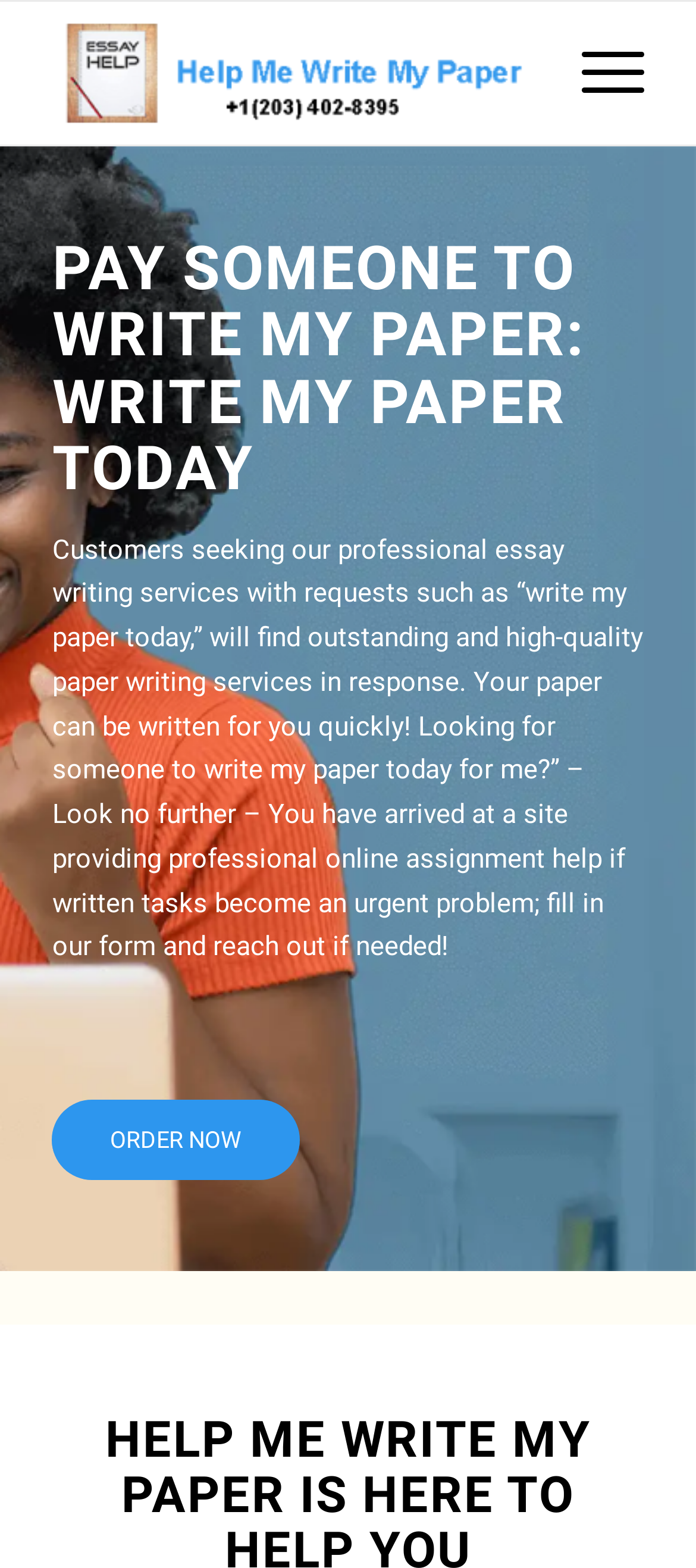Please answer the following question using a single word or phrase: 
What is the call-to-action on this webpage?

ORDER NOW